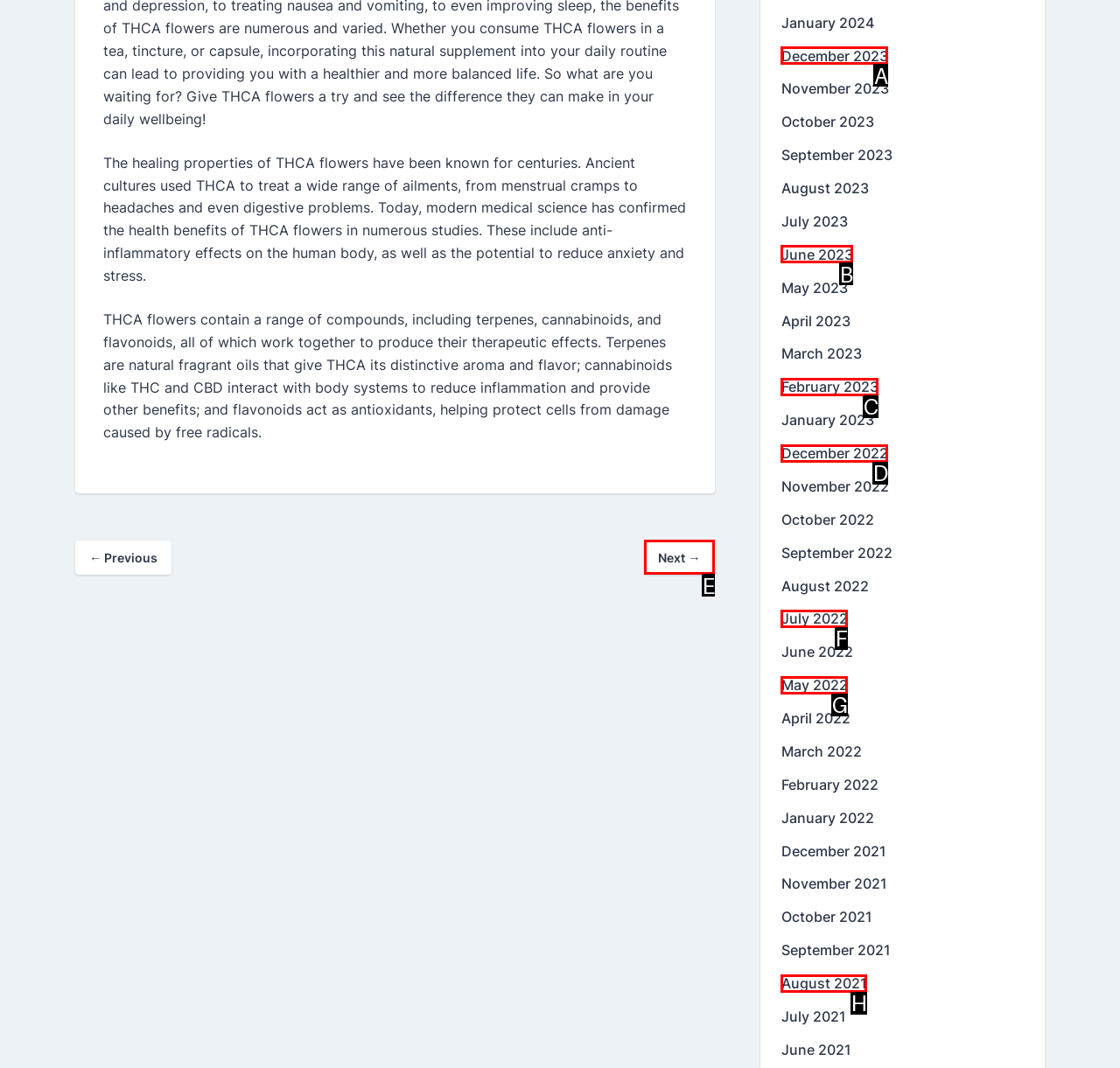Decide which HTML element to click to complete the task: go to next page Provide the letter of the appropriate option.

E